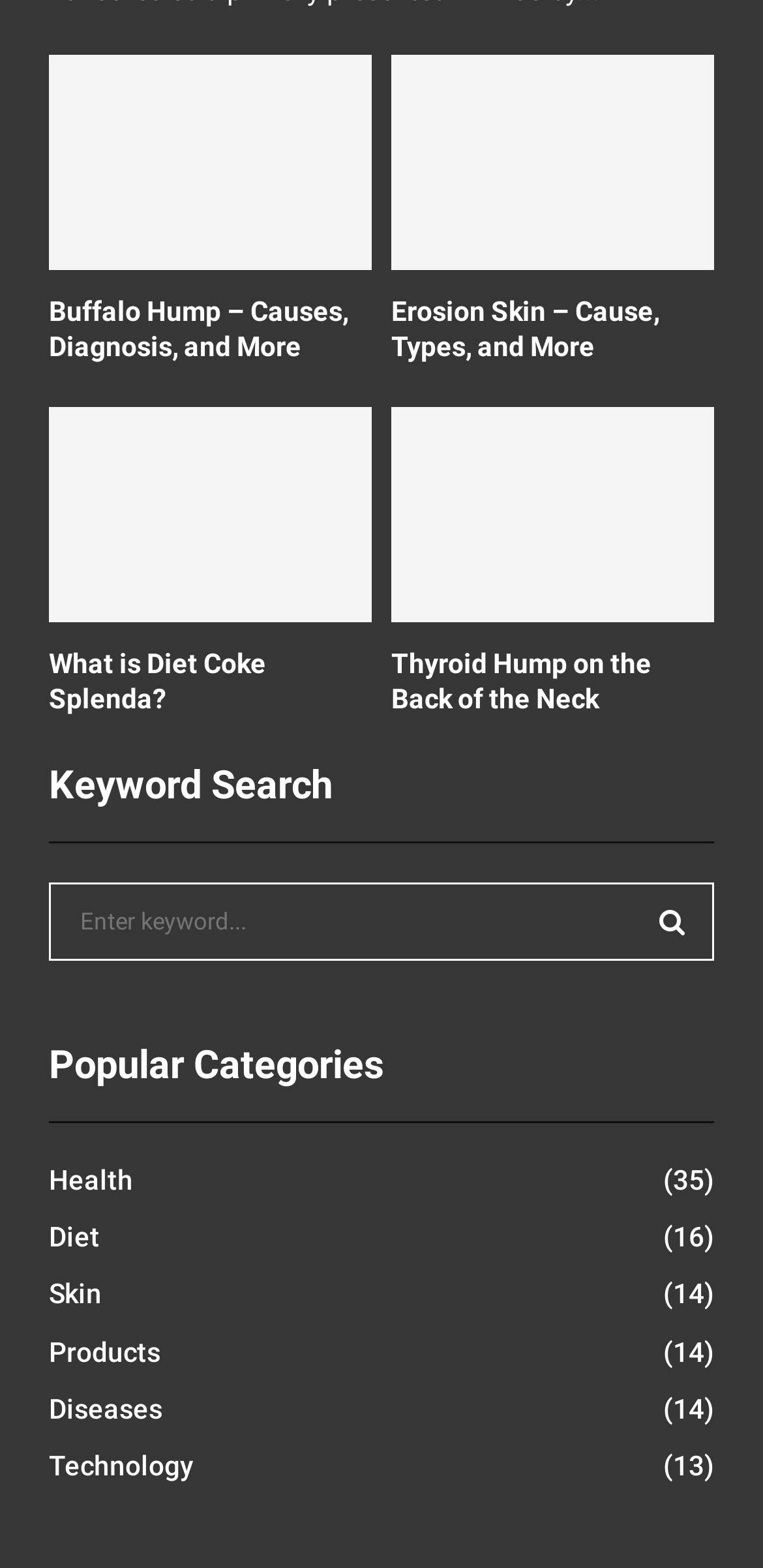What is the title of the first article?
Answer with a single word or phrase, using the screenshot for reference.

Buffalo Hump – Causes, Diagnosis, and More